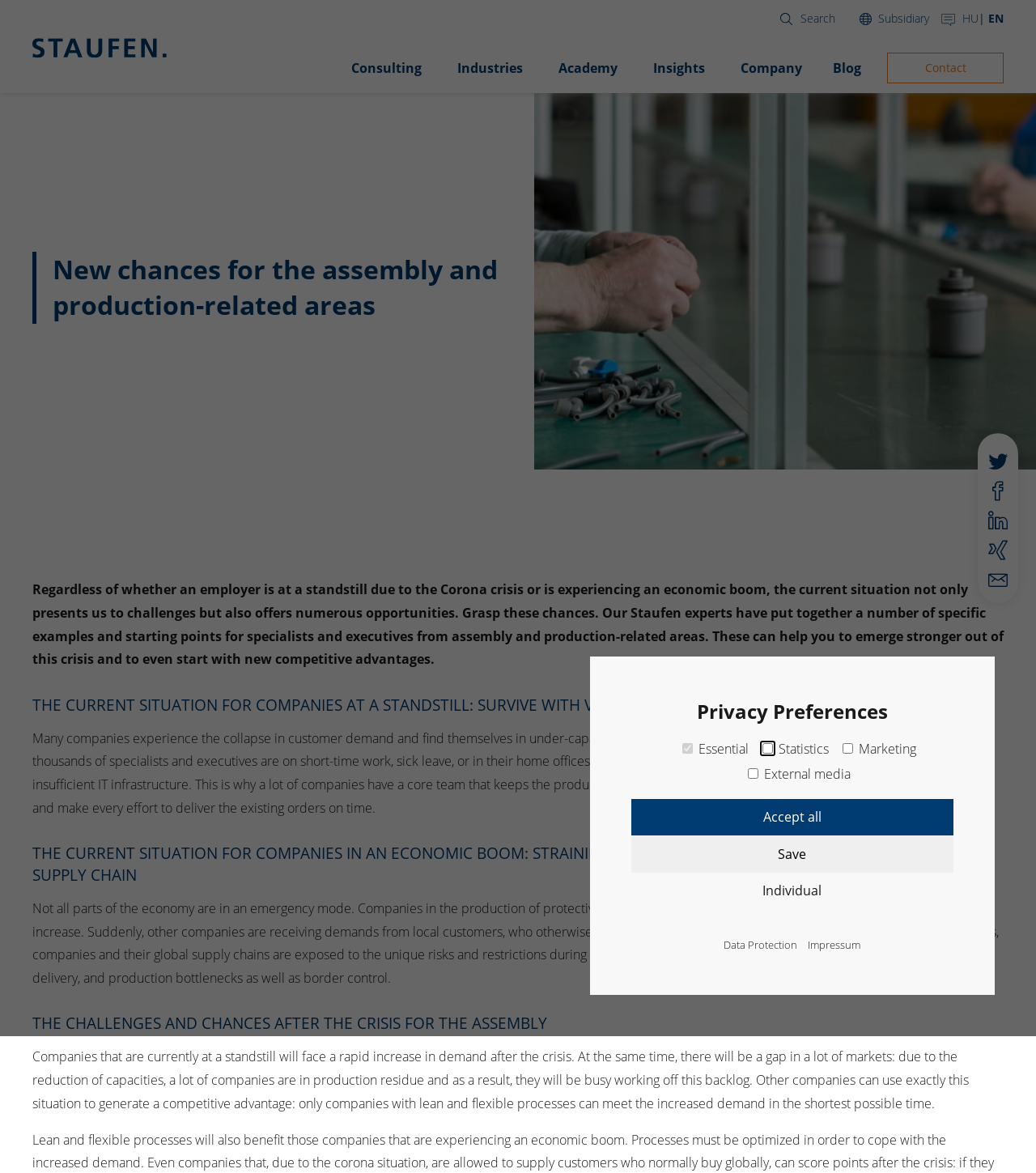What is the vertical position of the 'Statistics' checkbox relative to the 'Essential' checkbox?
Refer to the image and provide a concise answer in one word or phrase.

Below